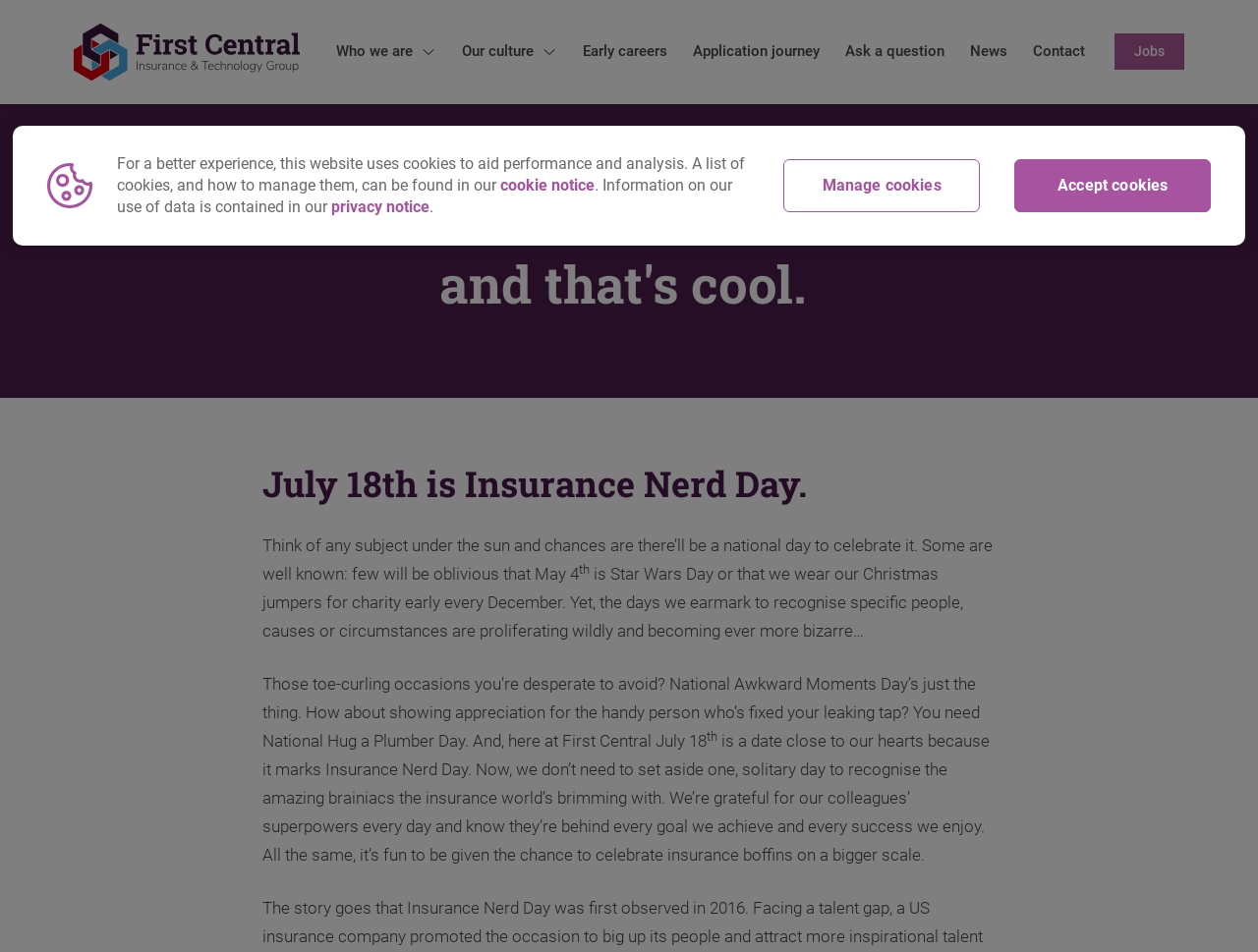Extract the main title from the webpage and generate its text.

Some of us are geeks
 and that's cool.  